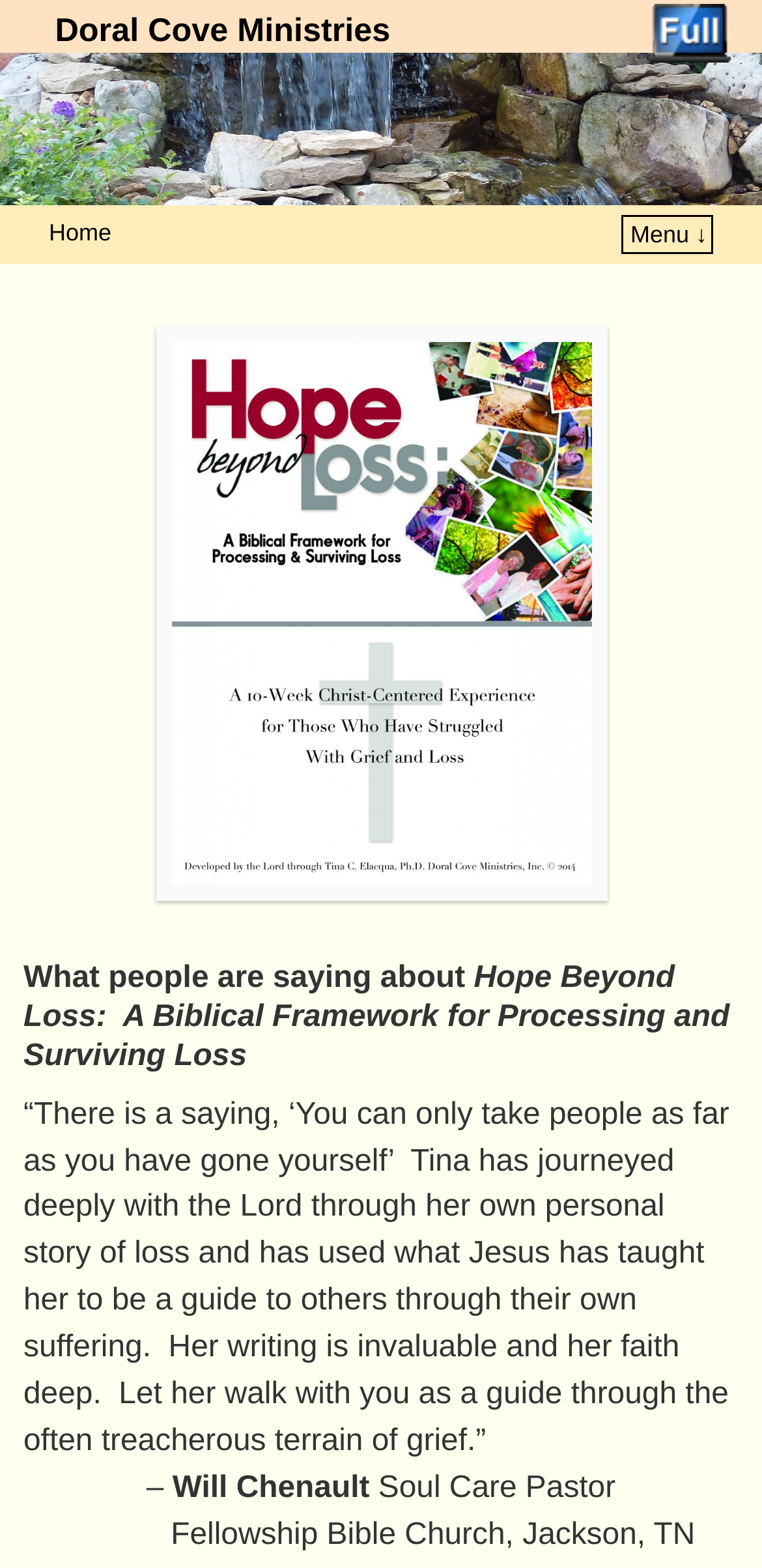What is the occupation of Will Chenault?
Answer the question with a single word or phrase by looking at the picture.

Soul Care Pastor